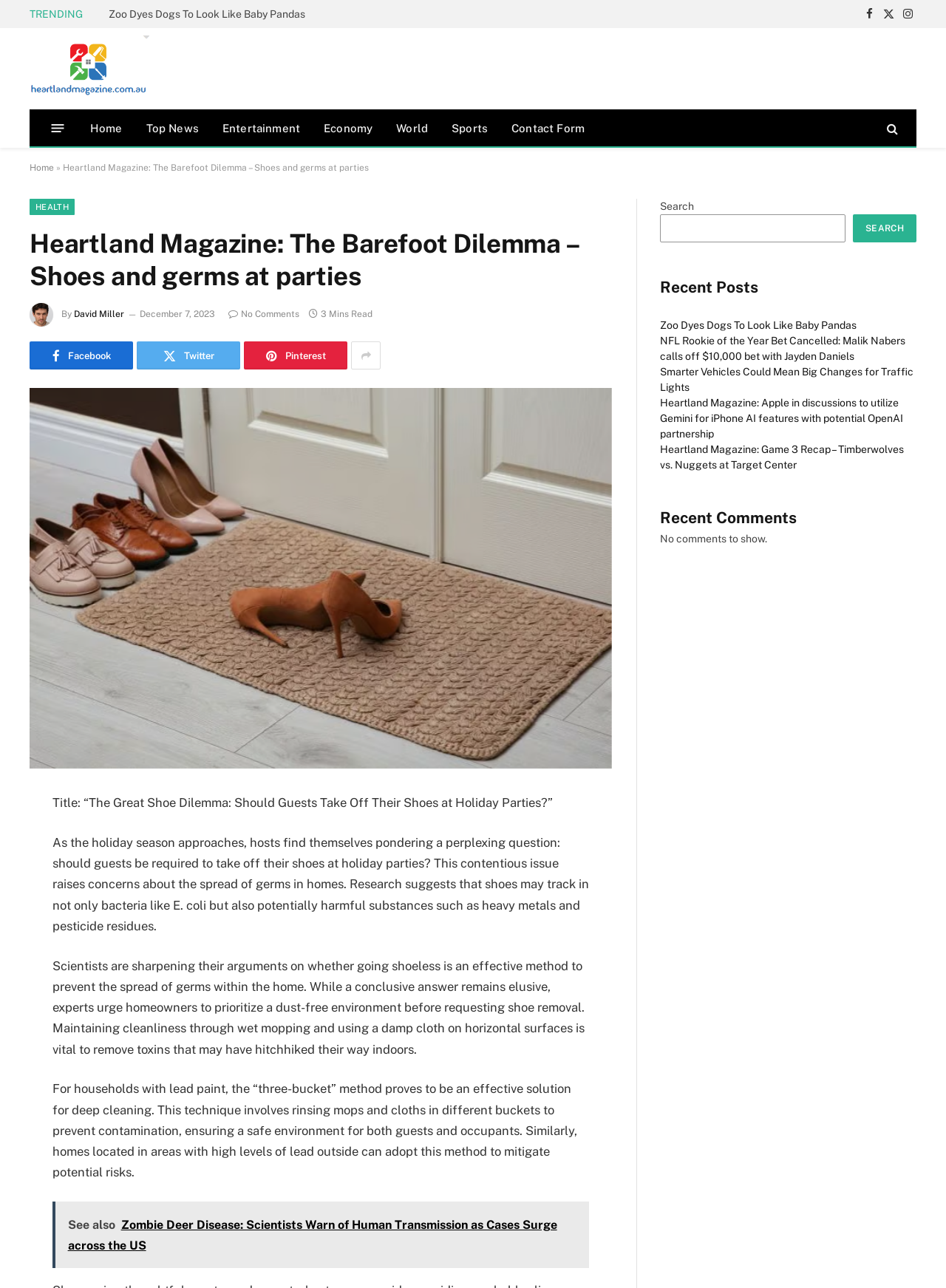Give a detailed explanation of the elements present on the webpage.

The webpage is an article from Heartland Magazine, titled "The Great Shoe Dilemma: Should Guests Take Off Their Shoes at Holiday Parties?" The article discusses the debate about whether guests should remove their shoes at holiday parties to prevent the spread of germs in homes.

At the top of the page, there is a navigation menu with links to "Home", "Top News", "Entertainment", "Economy", "World", "Sports", and "Contact Form". Below this, there is a heading with the title of the article, accompanied by an image of a person, likely the author, David Miller.

The article itself is divided into several paragraphs, with the main content starting below the title and author information. The text discusses the concerns about germs and toxins being tracked into homes on shoes, and the debate among scientists about whether going shoeless is an effective method to prevent the spread of germs.

To the right of the article, there is a sidebar with links to social media platforms, including Facebook, Twitter, and Instagram. Below this, there are links to recent posts, including "Zoo Dyes Dogs To Look Like Baby Pandas" and "NFL Rookie of the Year Bet Cancelled: Malik Nabers calls off $10,000 bet with Jayden Daniels".

At the bottom of the page, there is a search bar with a button to submit a search query. Below this, there is a heading for "Recent Posts" with links to several articles, and another heading for "Recent Comments" with a message indicating that there are no comments to show.

Throughout the page, there are several images, including the author's image and an image accompanying the article. There are also several links to other articles and websites, including a link to a related article about Zombie Deer Disease.